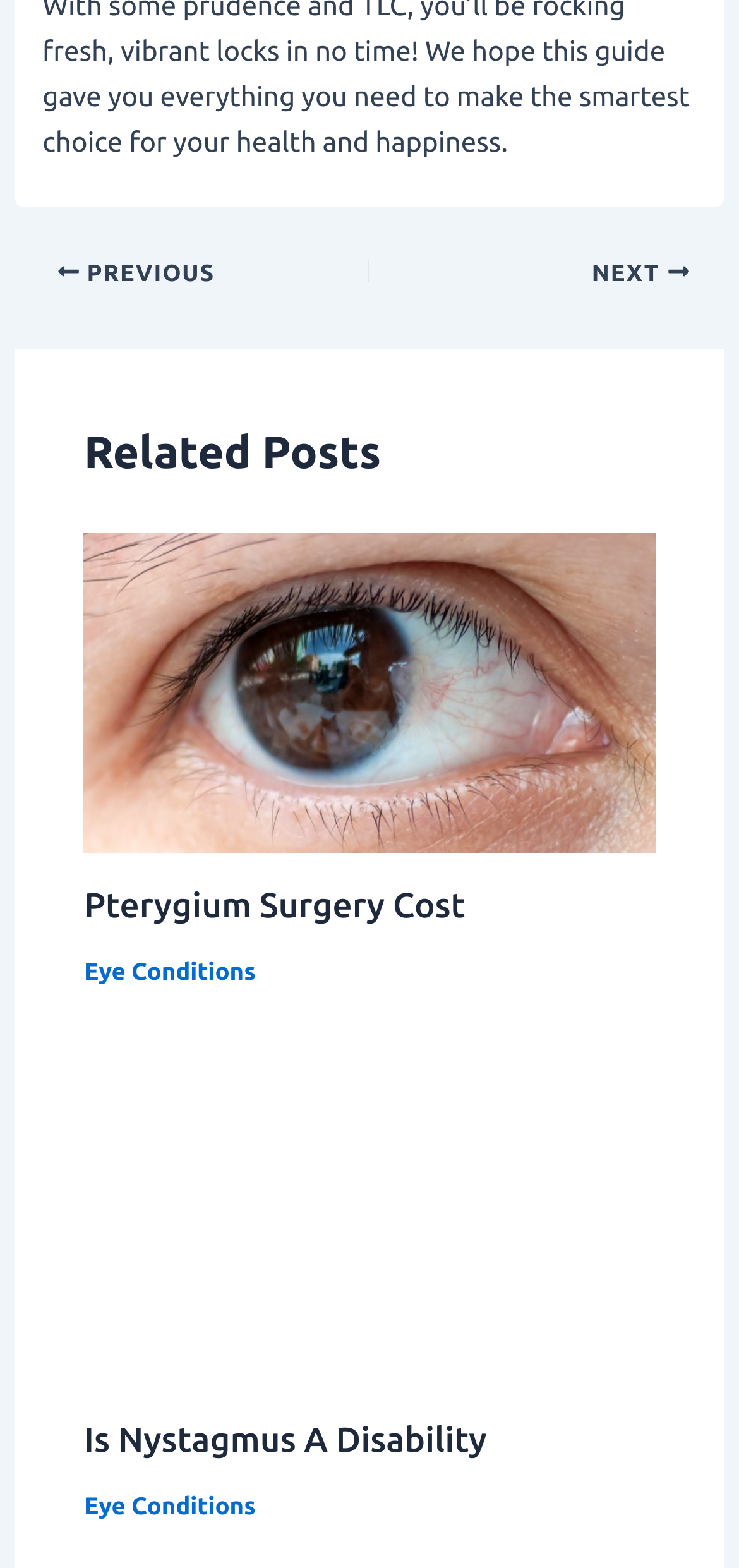What is the previous link?
Please craft a detailed and exhaustive response to the question.

By examining the navigation section at the top of the webpage, I found a link with the text 'PREVIOUS' which is likely to navigate to the previous post.